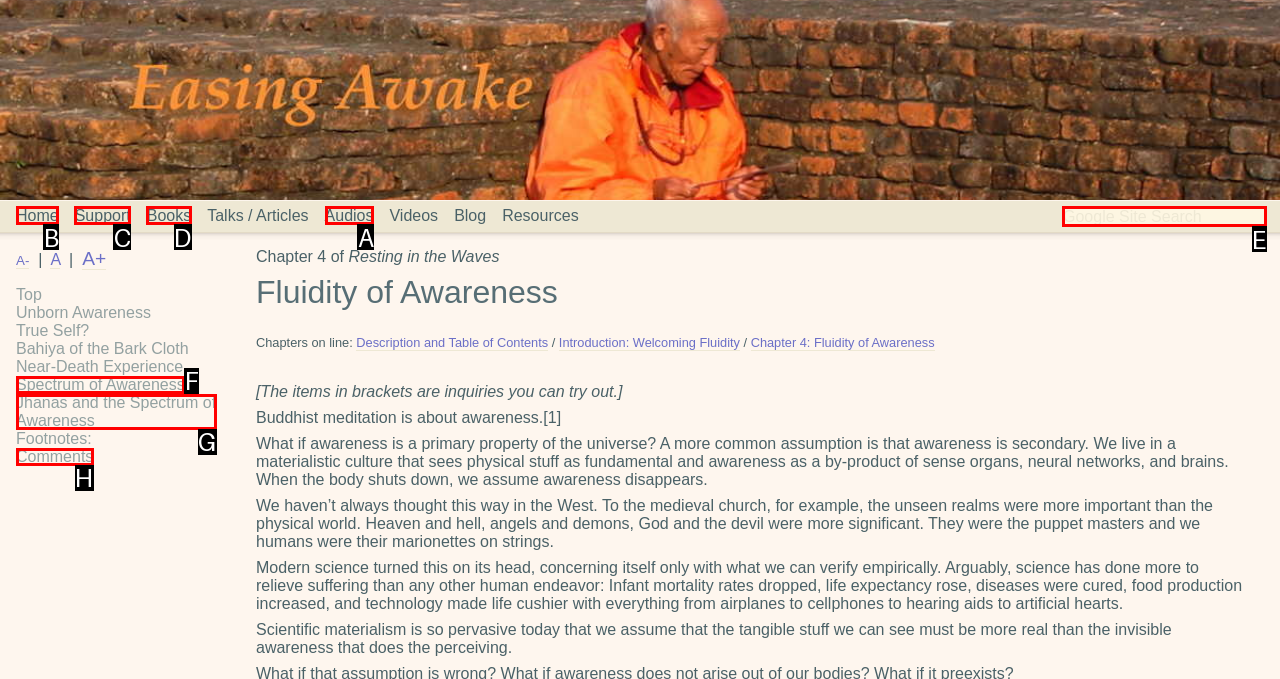Which HTML element should be clicked to fulfill the following task: Browse Current Models?
Reply with the letter of the appropriate option from the choices given.

None